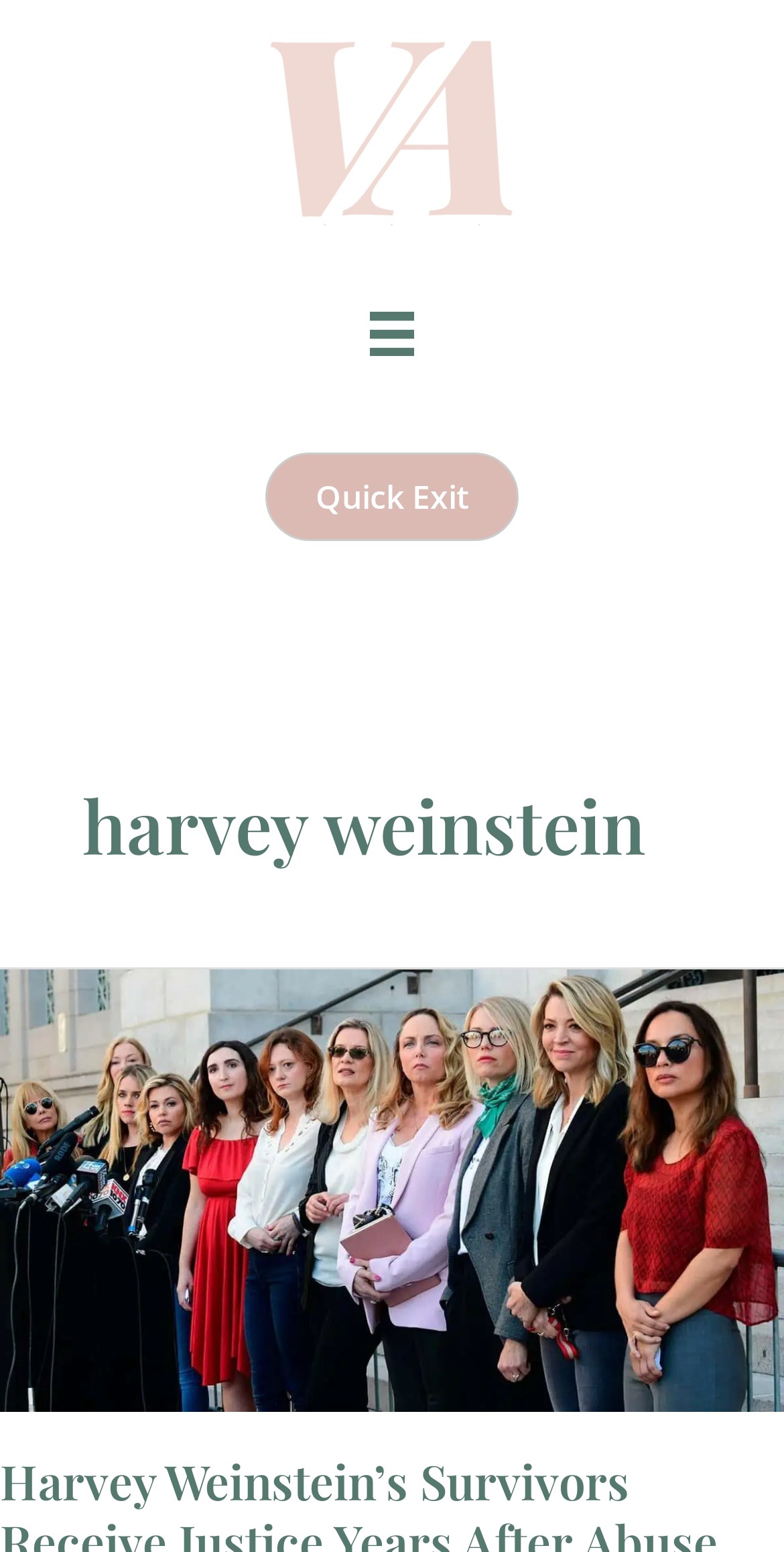Analyze and describe the webpage in a detailed narrative.

The webpage is about the archives of Harvey Weinstein, with a focus on VOICES IN ACTION. At the top left, there is a logo image of VOICES IN ACTION, which is a clickable link. To the right of the logo, there is a "Menu" button. Below the logo and the menu button, there is a "Quick Exit" link. 

The main content of the webpage is a heading that reads "harvey weinstein", which takes up most of the width of the page. Below the heading, there is a link that spans the entire width of the page.